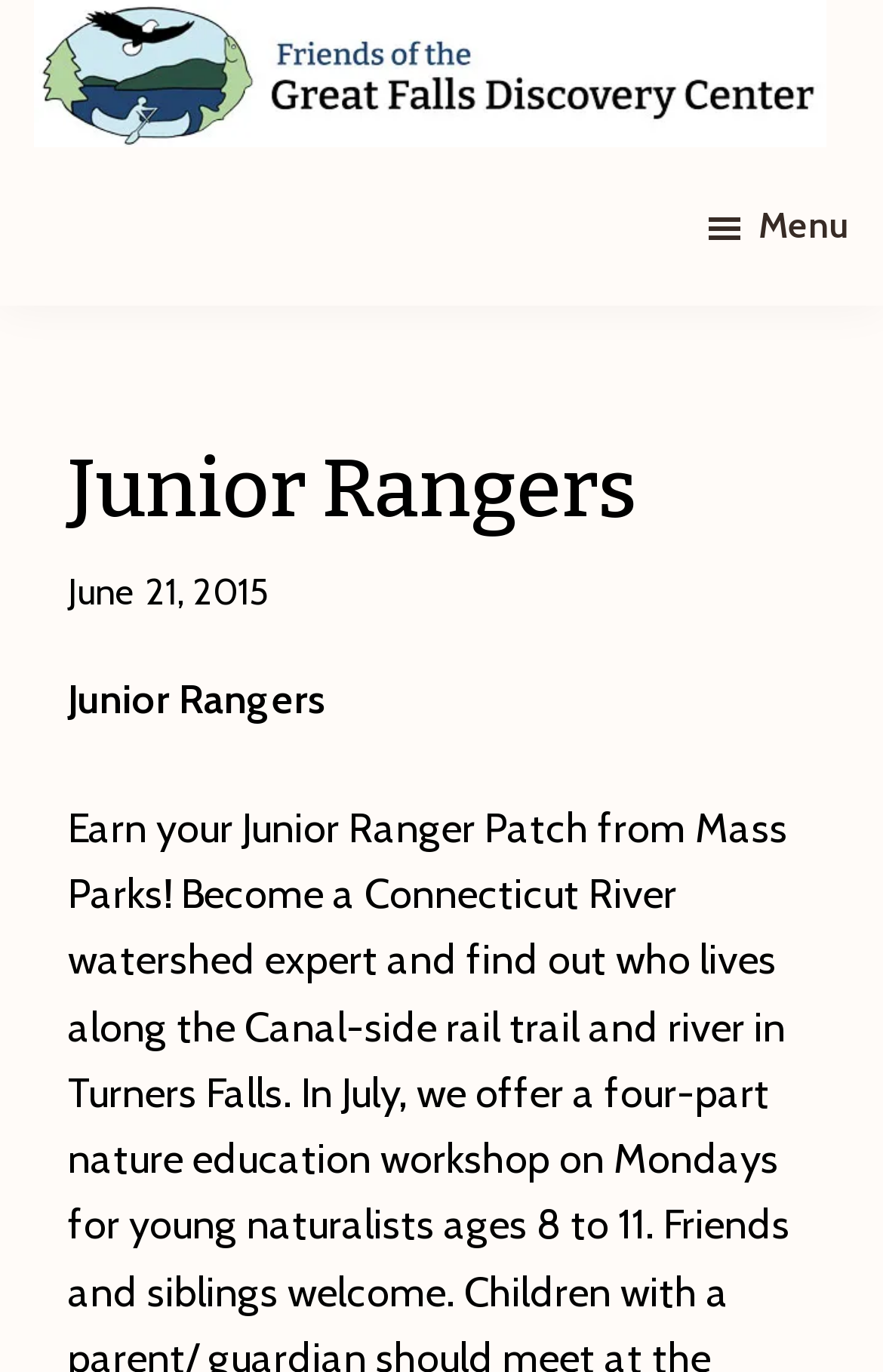Using a single word or phrase, answer the following question: 
What is the purpose of the button at the top right?

Menu